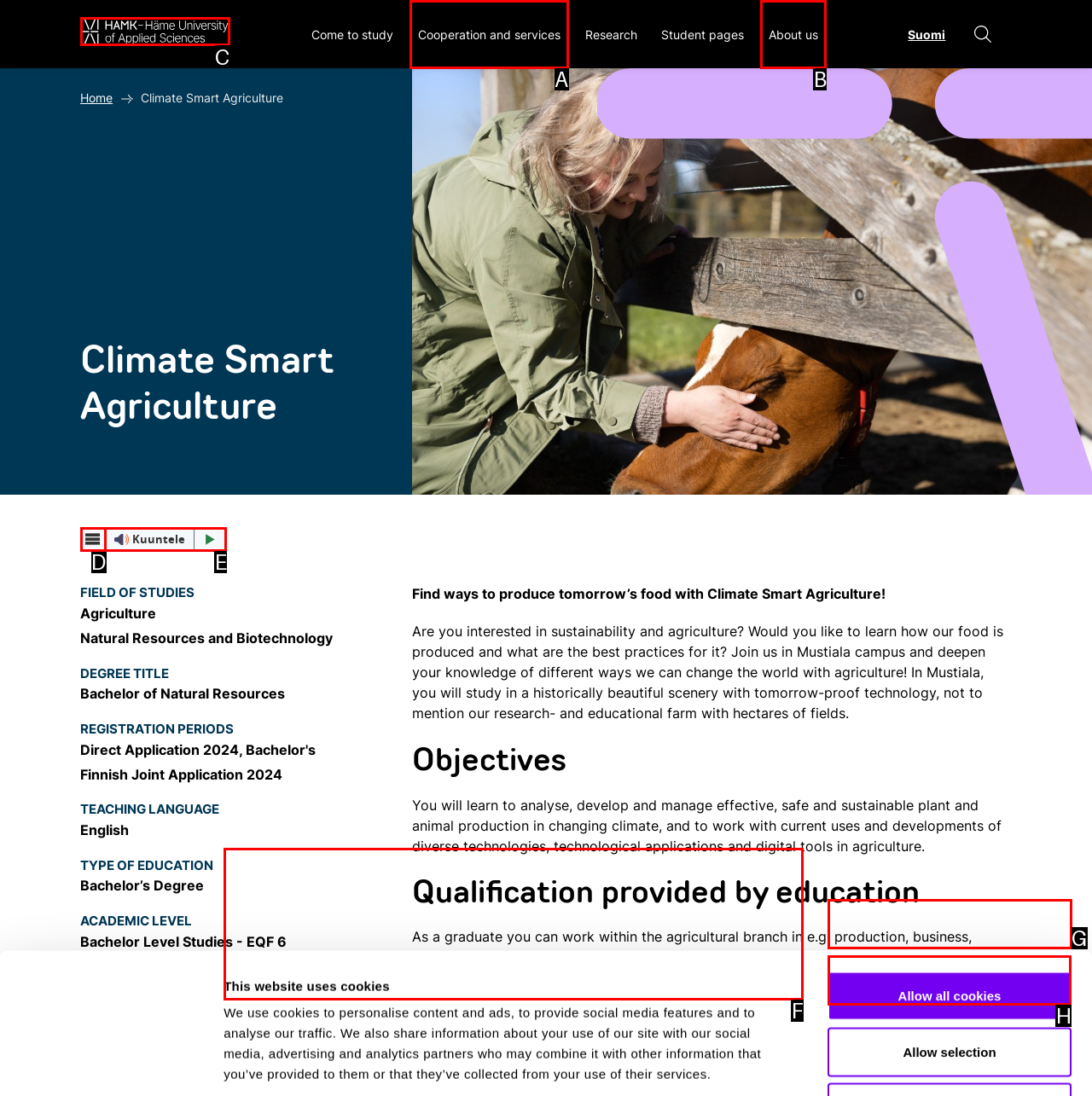Identify which lettered option to click to carry out the task: Click the 'Use necessary cookies only' button. Provide the letter as your answer.

H